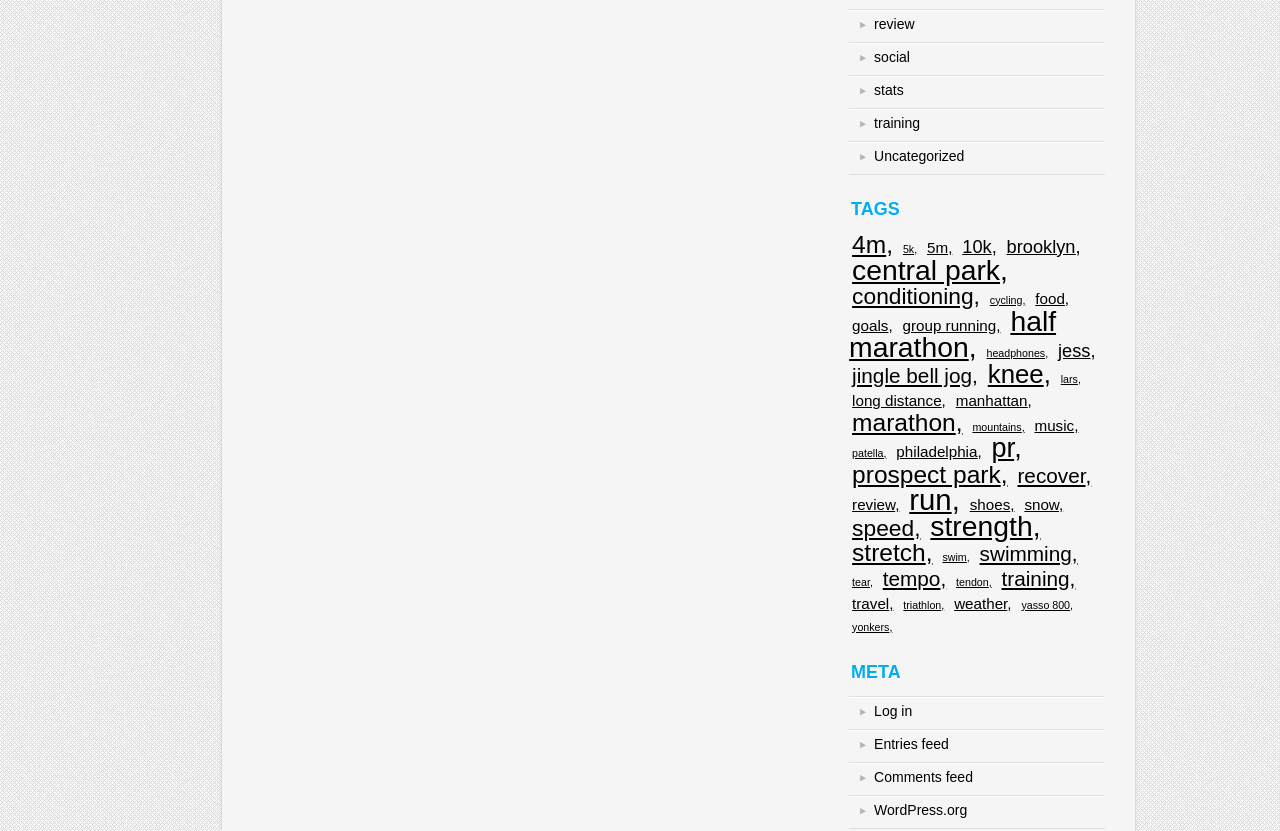How many links are in the 'META' section?
Refer to the image and respond with a one-word or short-phrase answer.

3